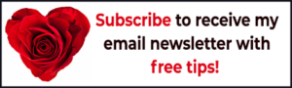What is the purpose of the call to action?
Answer the question in as much detail as possible.

The call to action is designed to encourage viewers to subscribe to the email newsletter, thereby fostering engagement and connection with the author, and gaining access to valuable insights and free tips.